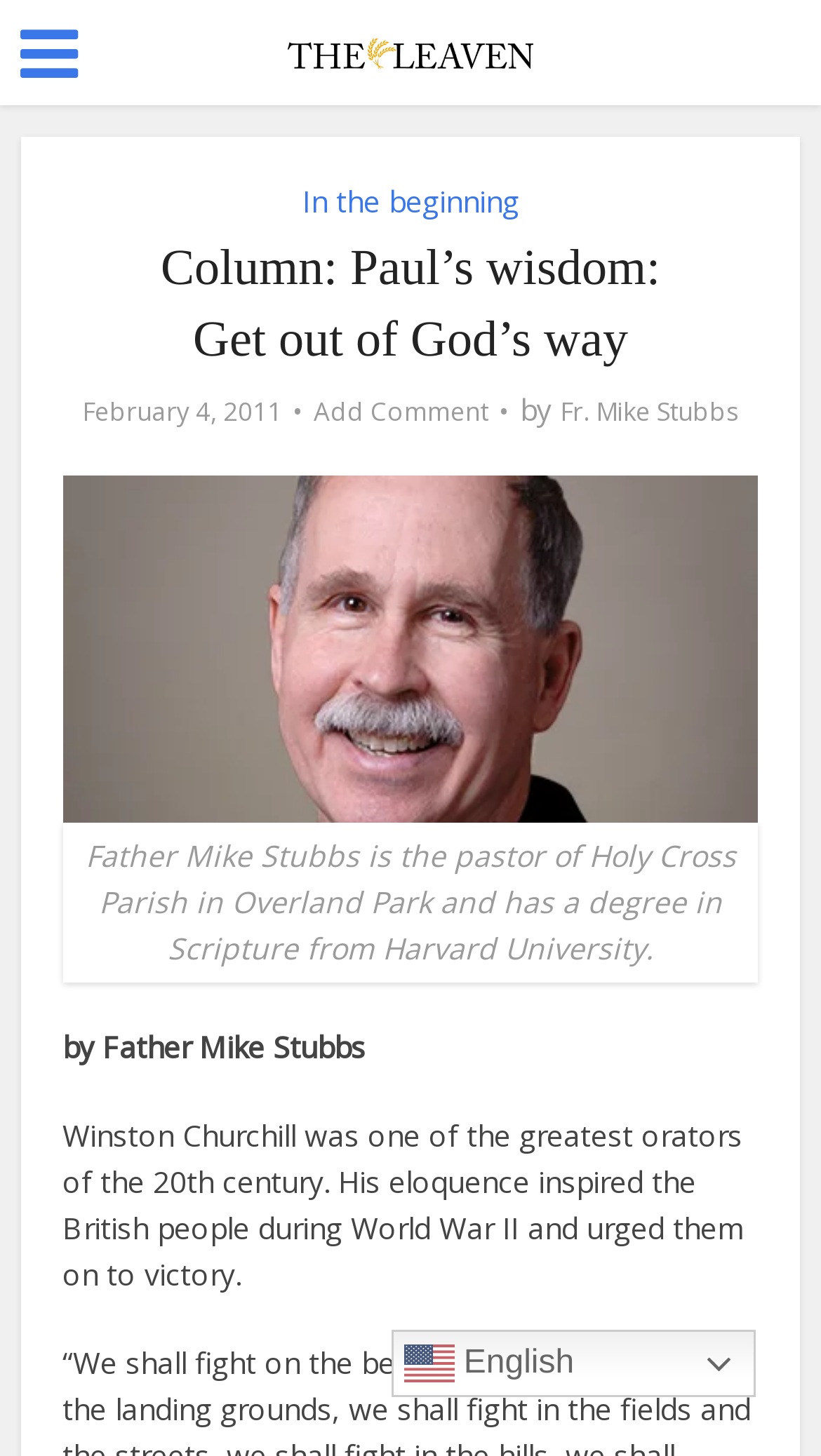What is the name of the parish where Fr. Mike Stubbs is the pastor?
Answer the question in a detailed and comprehensive manner.

The name of the parish where Fr. Mike Stubbs is the pastor is mentioned in the text 'Father Mike Stubbs is the pastor of Holy Cross Parish in Overland Park and has a degree in Scripture from Harvard University.' which is located below the author's name.